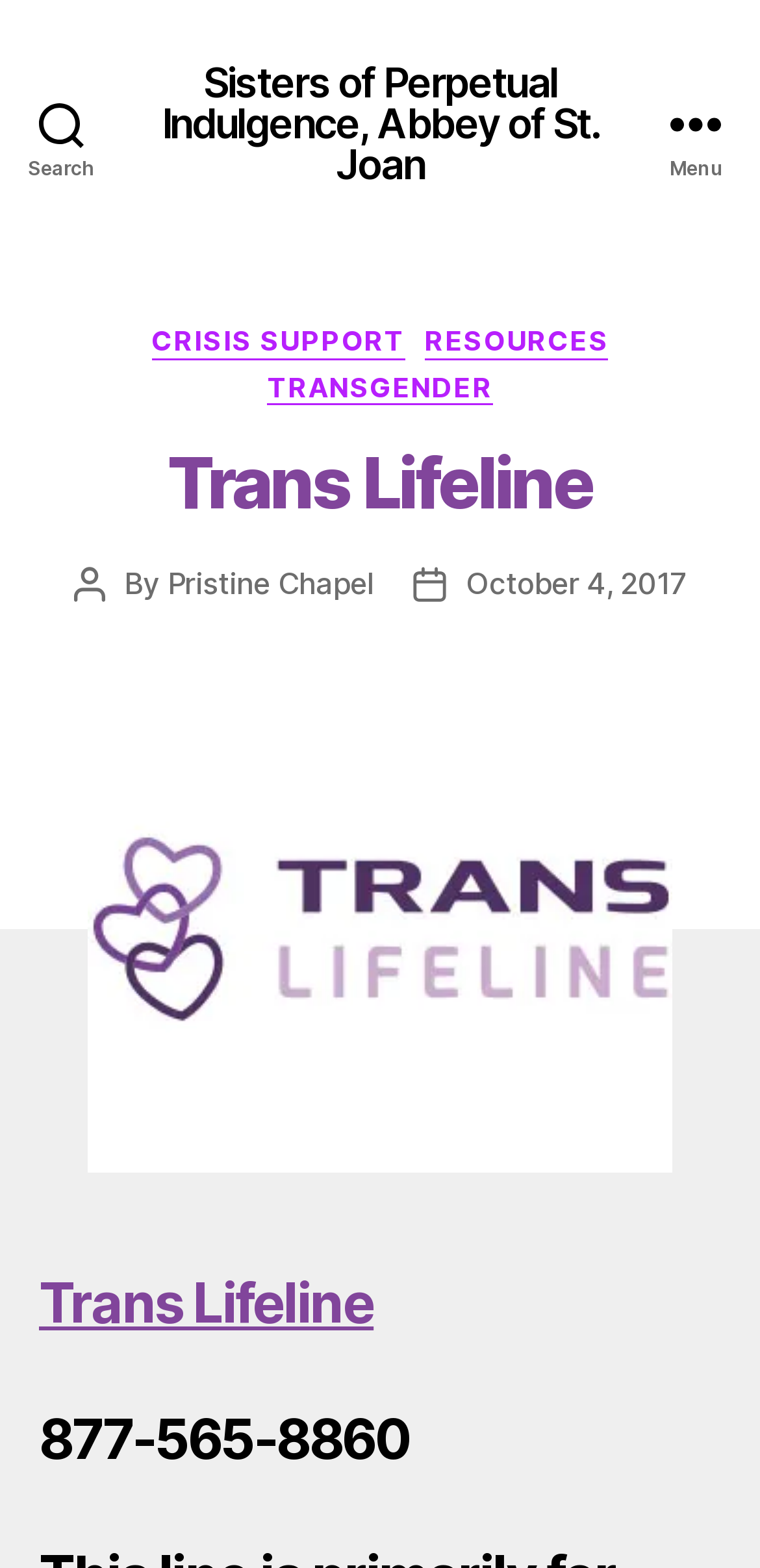What is the date of the post? Analyze the screenshot and reply with just one word or a short phrase.

October 4, 2017